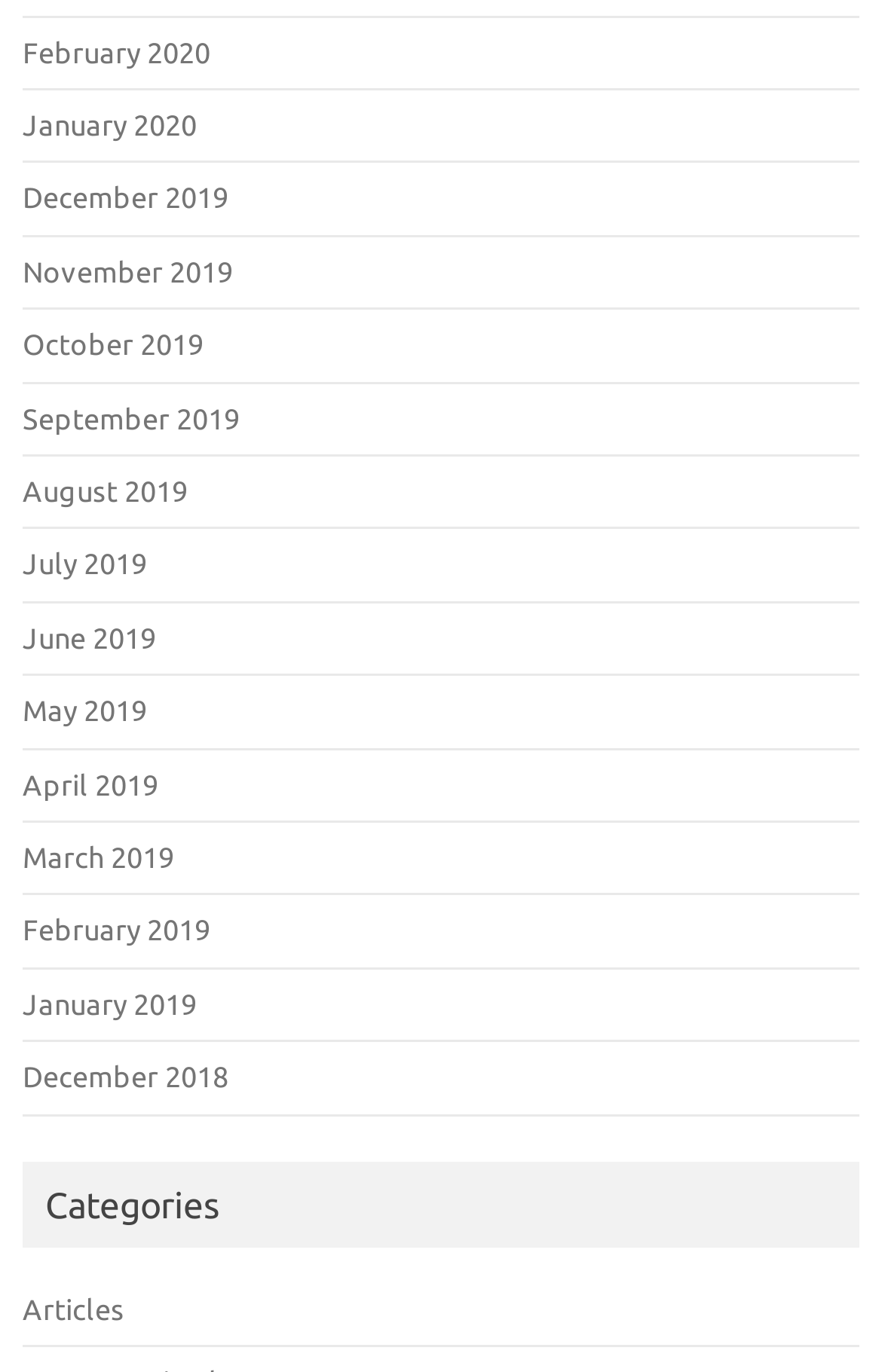What is the earliest month listed on the webpage?
Provide a detailed answer to the question using information from the image.

By analyzing the list of months on the webpage, I found that the earliest month listed is December 2018, which suggests that the webpage's content starts from this month.